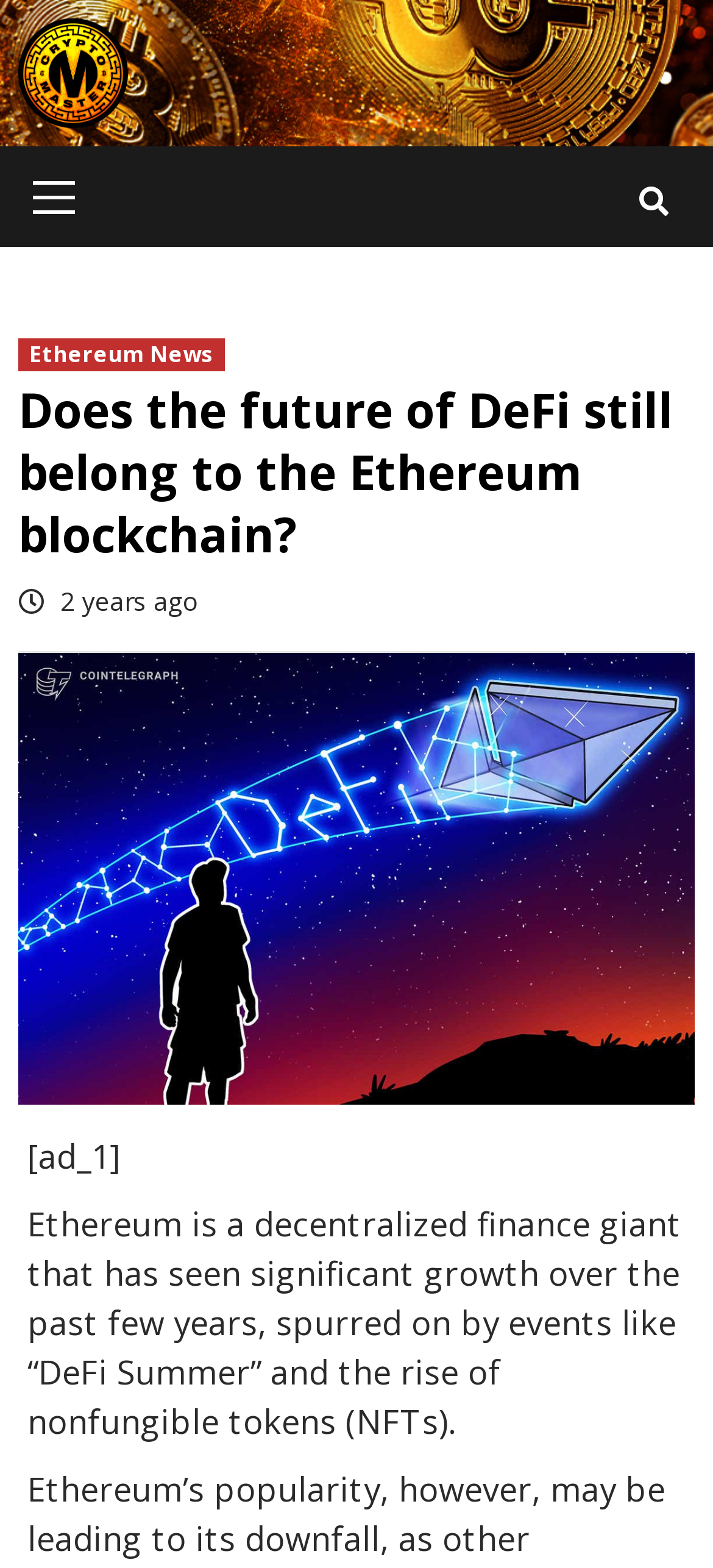What is the main theme of the article?
Kindly offer a comprehensive and detailed response to the question.

The main theme of the article can be inferred from the content of the article, which talks about the growth of Ethereum and its relation to decentralized finance (DeFi).